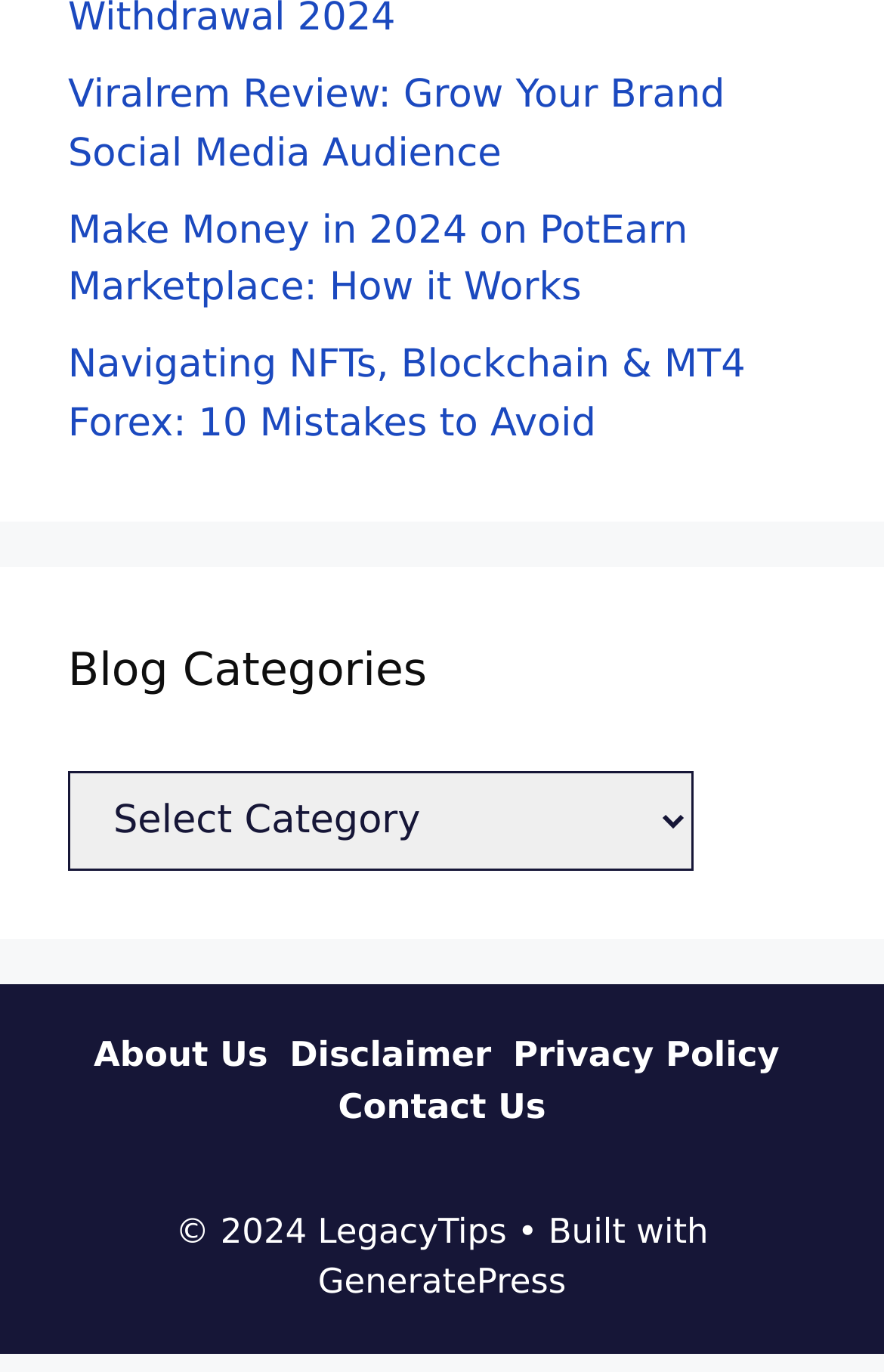Locate the bounding box coordinates of the element you need to click to accomplish the task described by this instruction: "Learn about Navigating NFTs".

[0.077, 0.25, 0.843, 0.325]